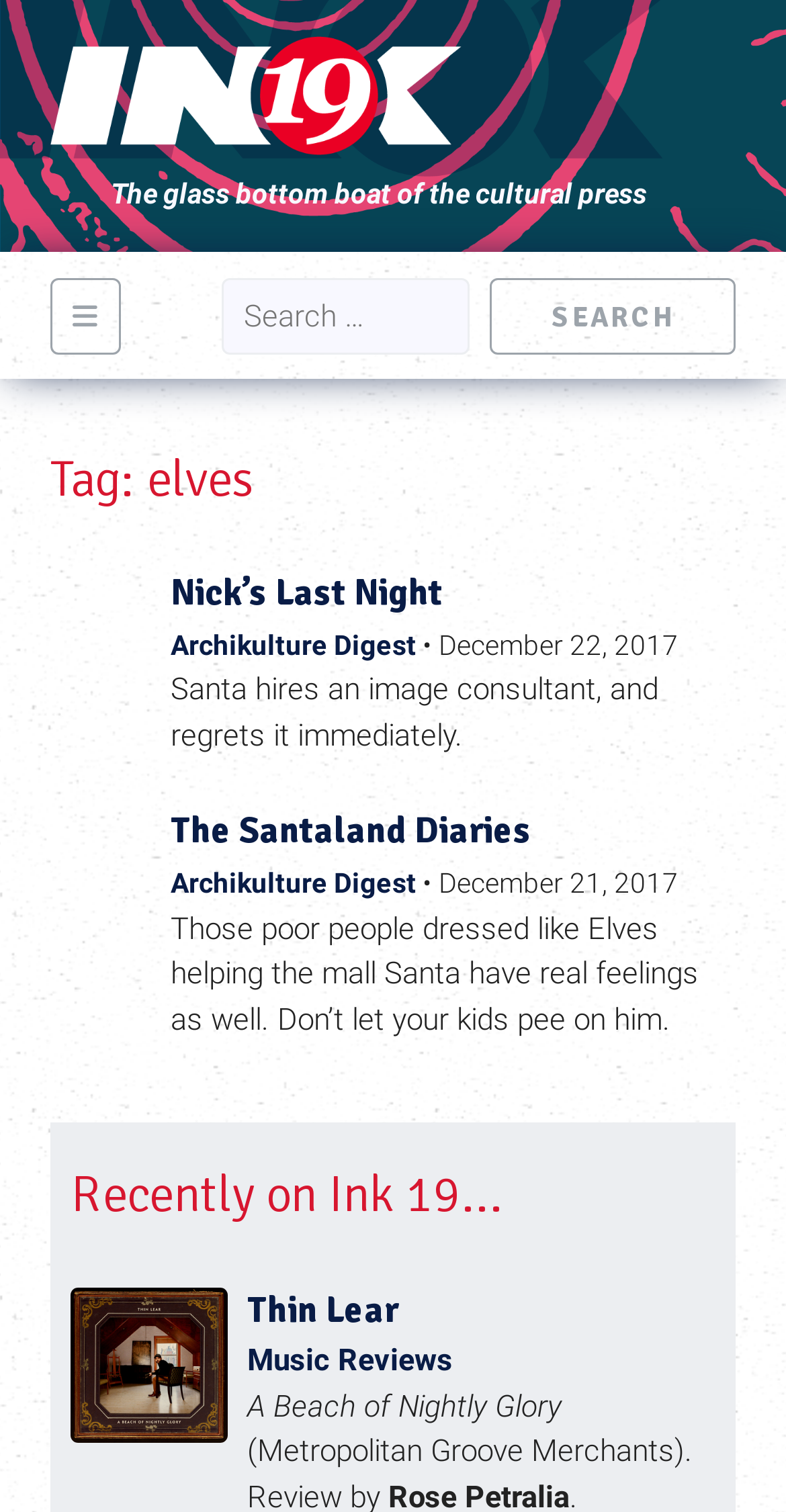Please identify the bounding box coordinates of the clickable area that will allow you to execute the instruction: "Click the Ink 19 Logo".

[0.064, 0.066, 0.587, 0.115]